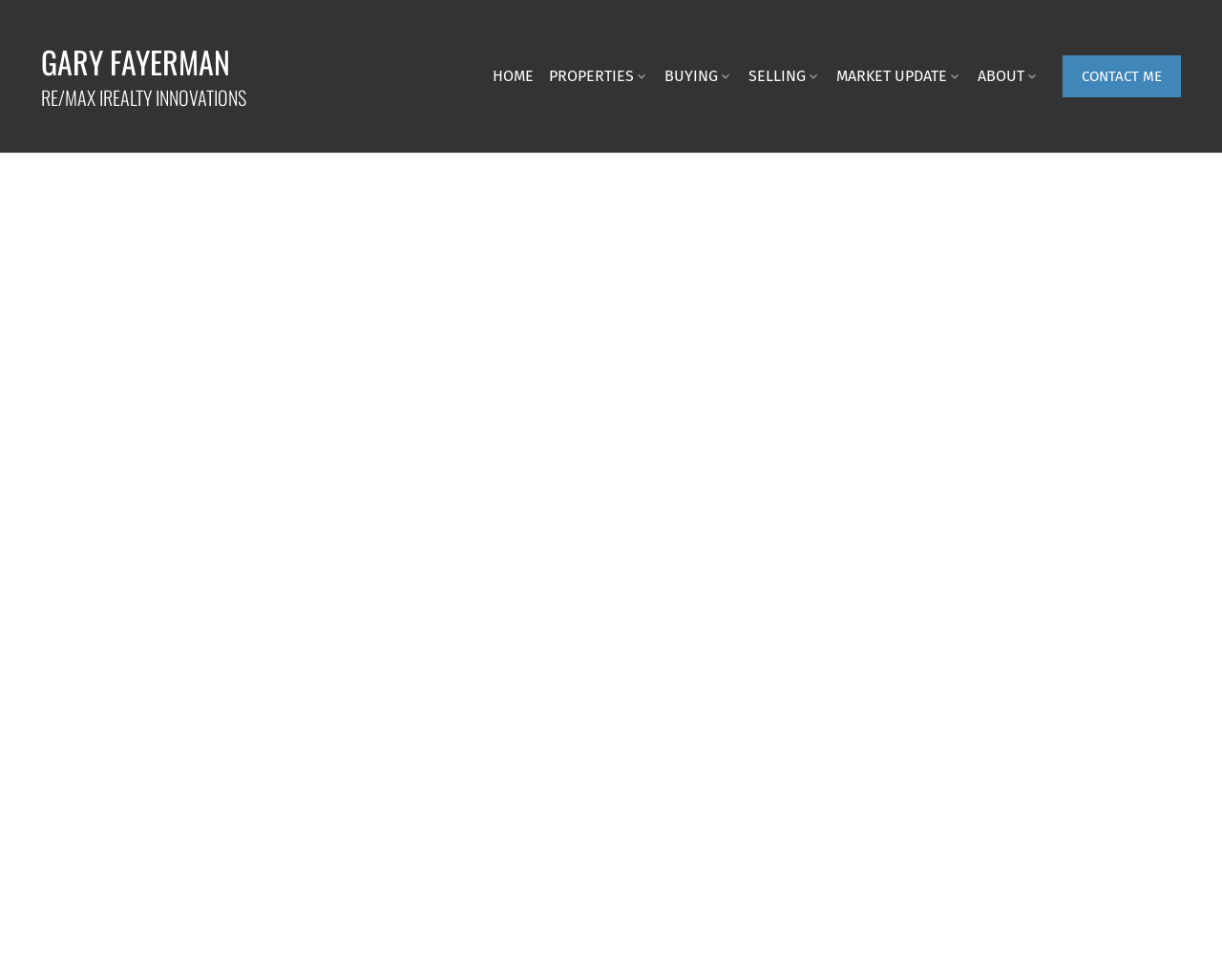Using the element description Gary Fayerman RE/MAX iRealty Innovations, predict the bounding box coordinates for the UI element. Provide the coordinates in (top-left x, top-left y, bottom-right x, bottom-right y) format with values ranging from 0 to 1.

[0.034, 0.0, 0.221, 0.156]